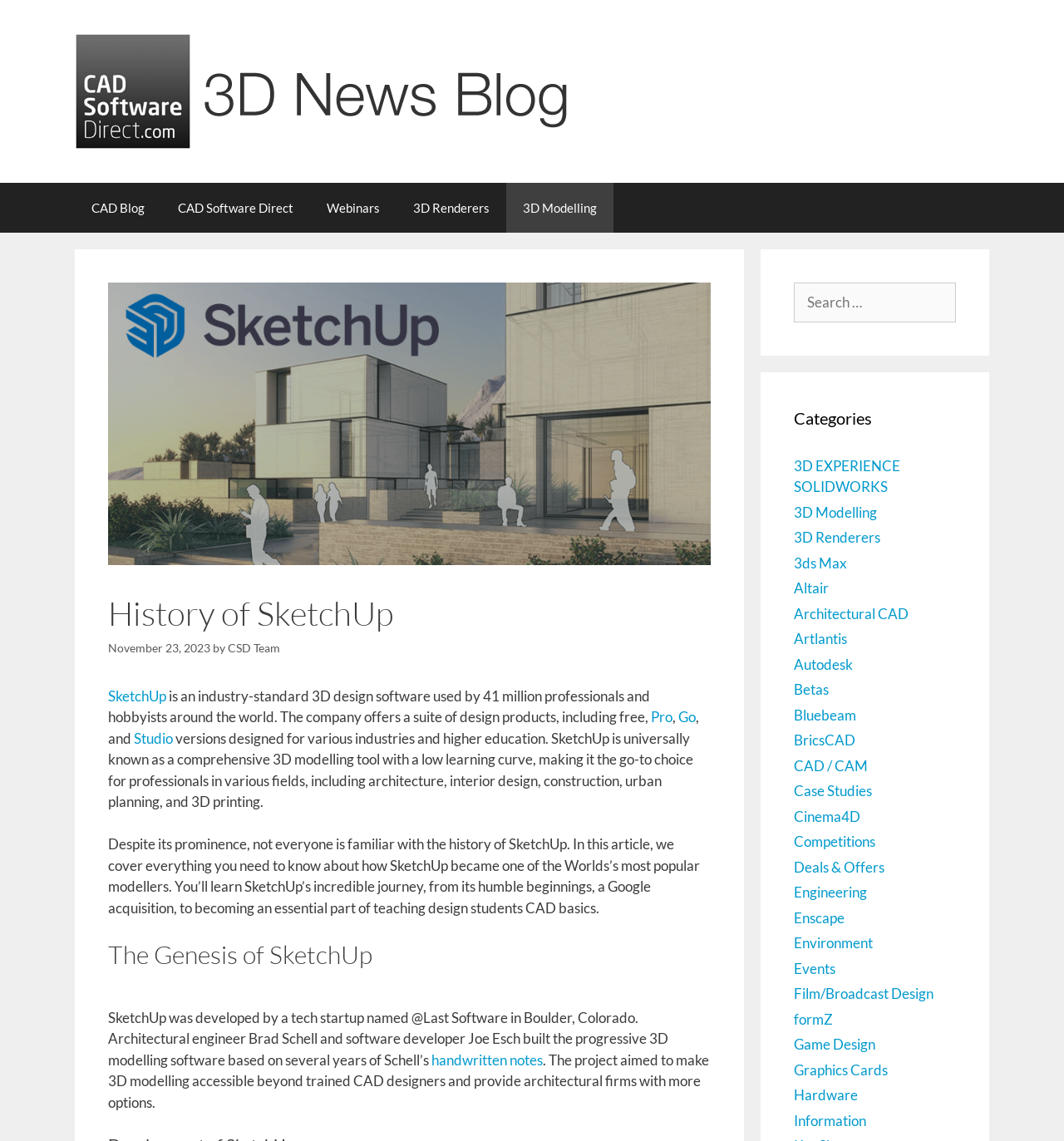Who developed SketchUp?
Provide an in-depth and detailed answer to the question.

According to the article, SketchUp was developed by a tech startup named @Last Software in Boulder, Colorado. The founders, Brad Schell and Joe Esch, built the progressive 3D modelling software based on several years of Schell's handwritten notes.